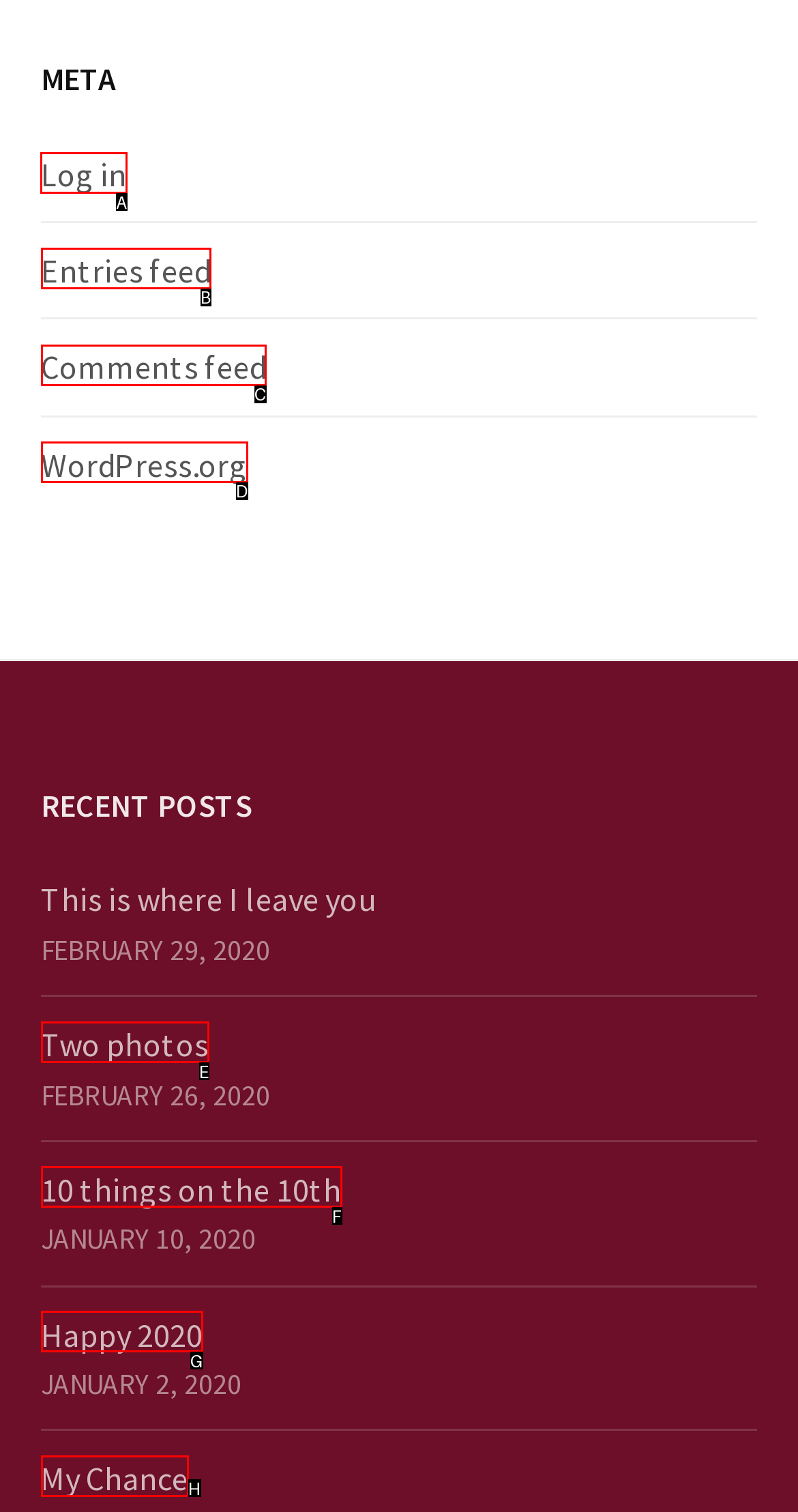Determine which option you need to click to execute the following task: Log in to the website. Provide your answer as a single letter.

A